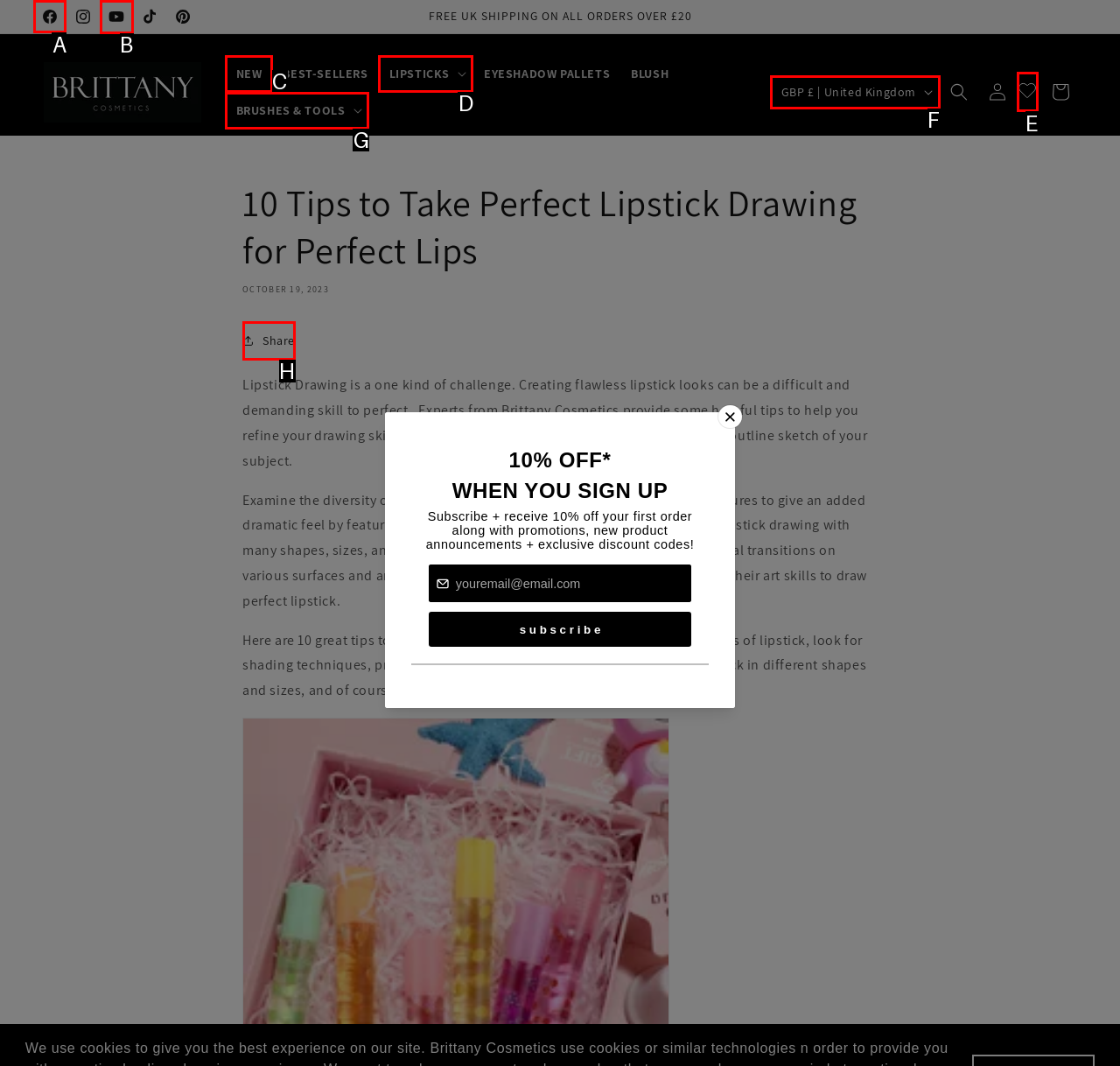Determine the letter of the UI element that will complete the task: Click Facebook link
Reply with the corresponding letter.

A